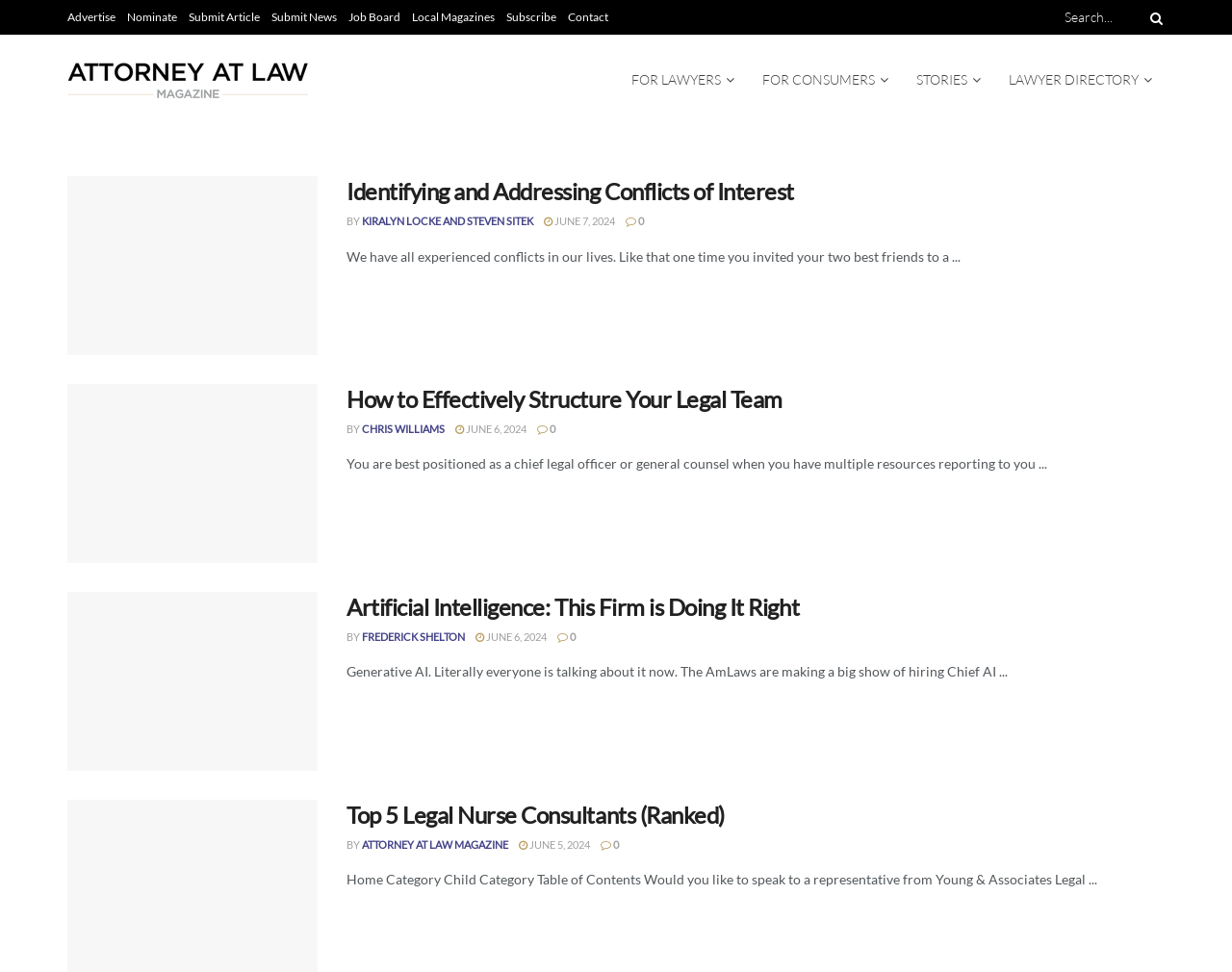Identify and provide the bounding box coordinates of the UI element described: "Kiralyn Locke and Steven Sitek". The coordinates should be formatted as [left, top, right, bottom], with each number being a float between 0 and 1.

[0.294, 0.221, 0.433, 0.234]